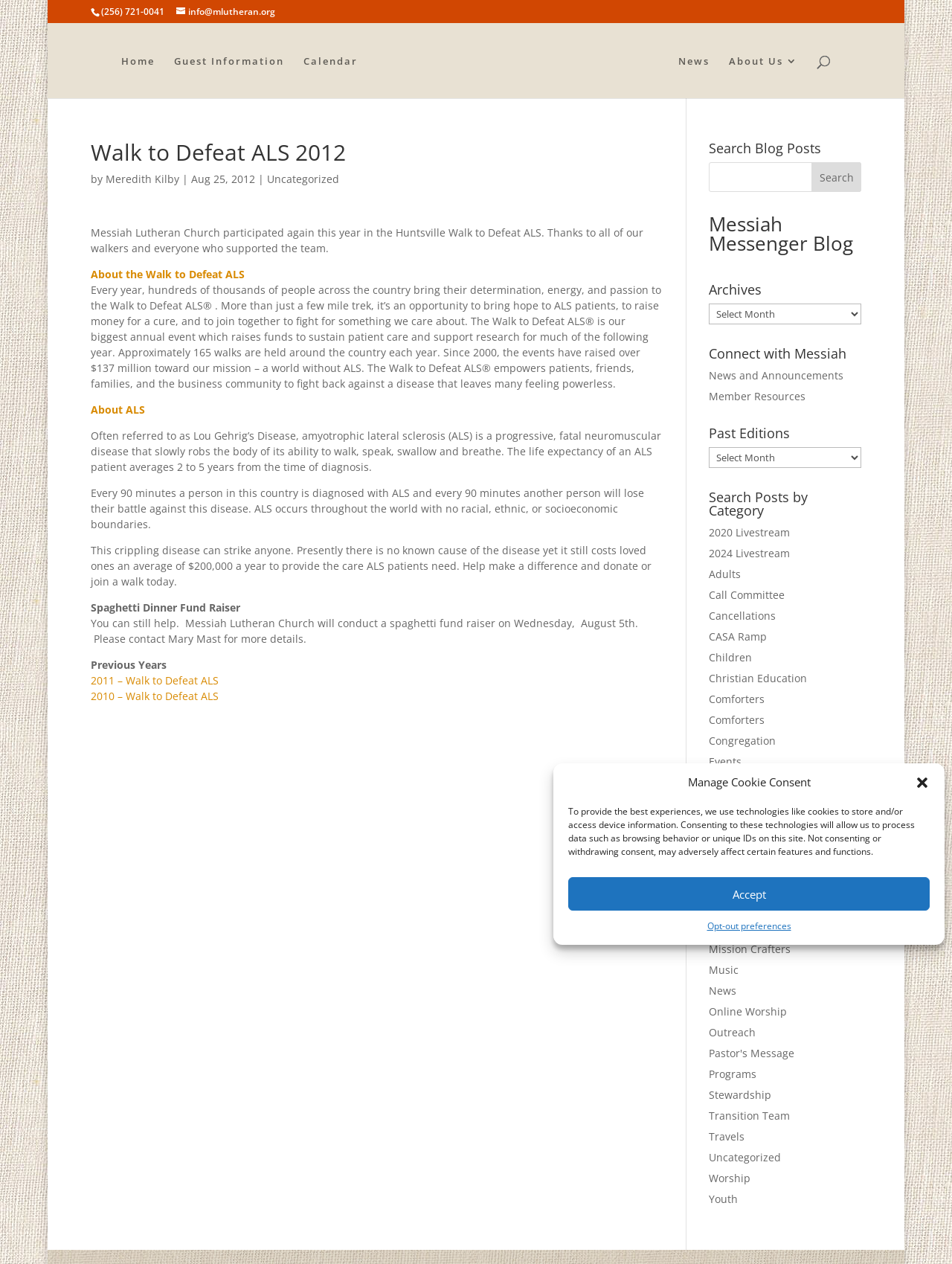Kindly determine the bounding box coordinates for the clickable area to achieve the given instruction: "Read about ALS".

[0.095, 0.319, 0.152, 0.33]